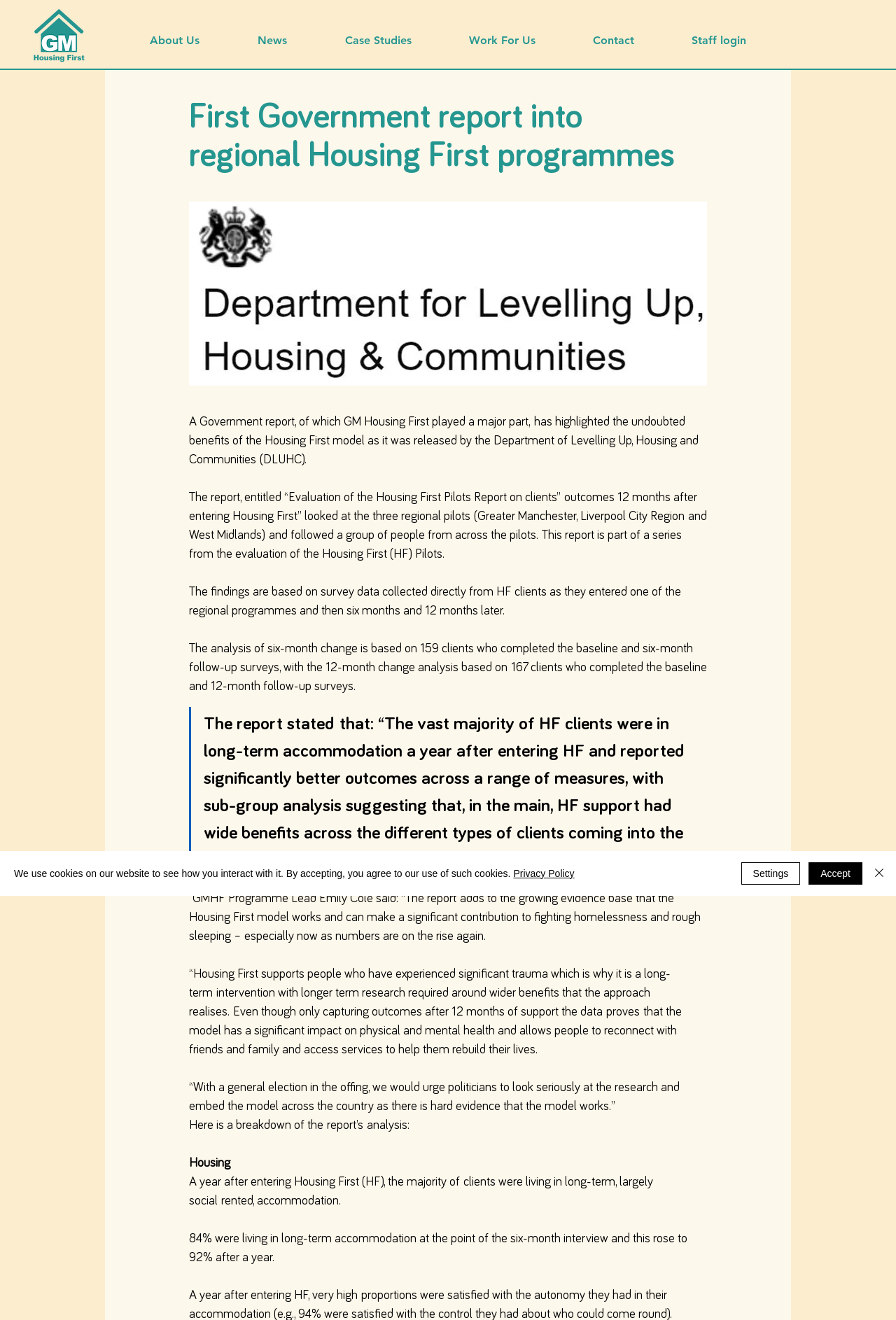Can you find the bounding box coordinates for the UI element given this description: "Work For Us"? Provide the coordinates as four float numbers between 0 and 1: [left, top, right, bottom].

[0.491, 0.019, 0.63, 0.042]